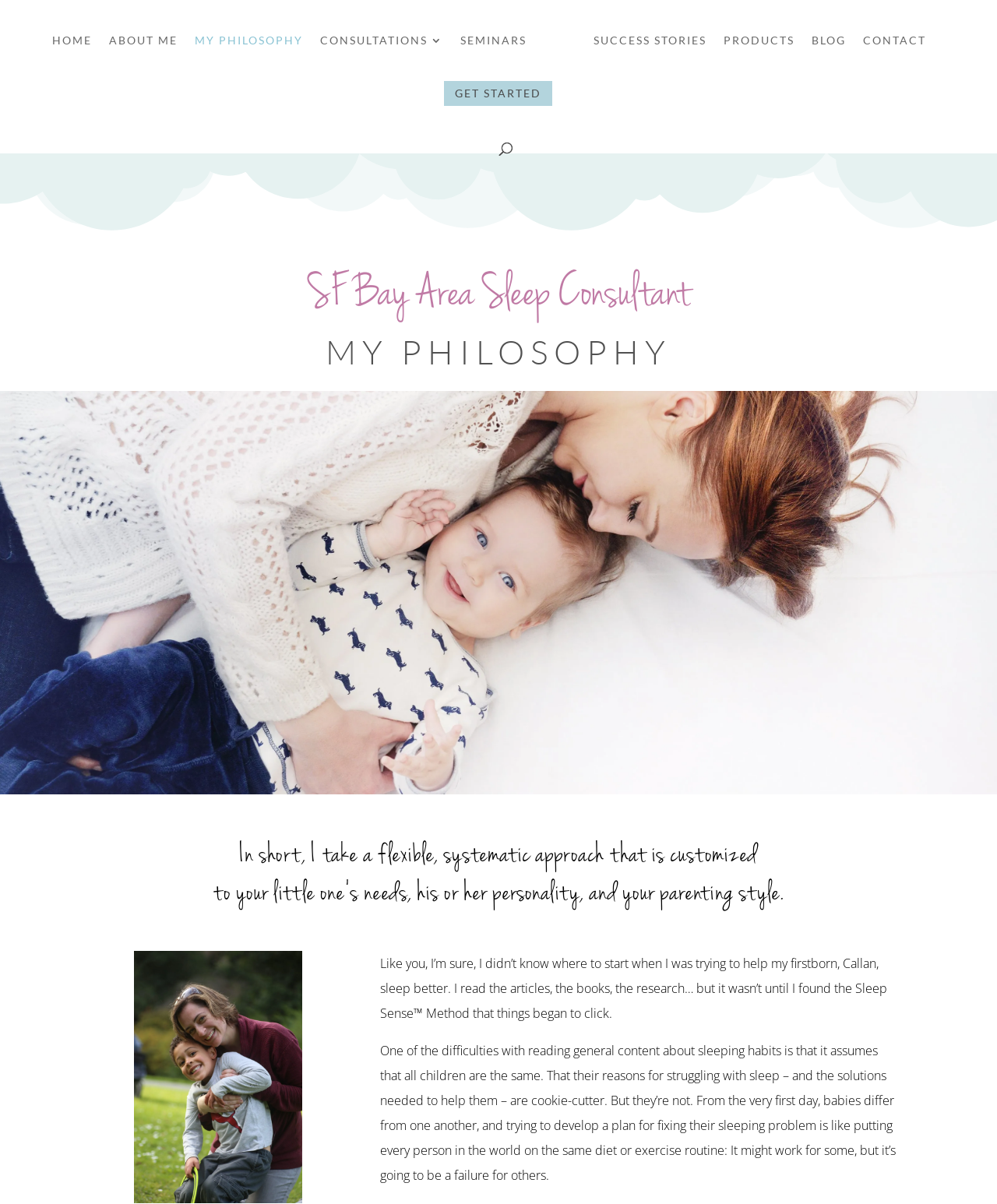What is the approach of the sleep consultant?
Please provide a comprehensive answer to the question based on the webpage screenshot.

I found this information by reading the heading 'MY PHILOSOPHY' and the subsequent text, which describes the approach as 'flexible, systematic' and customized to the child's needs and parenting style.